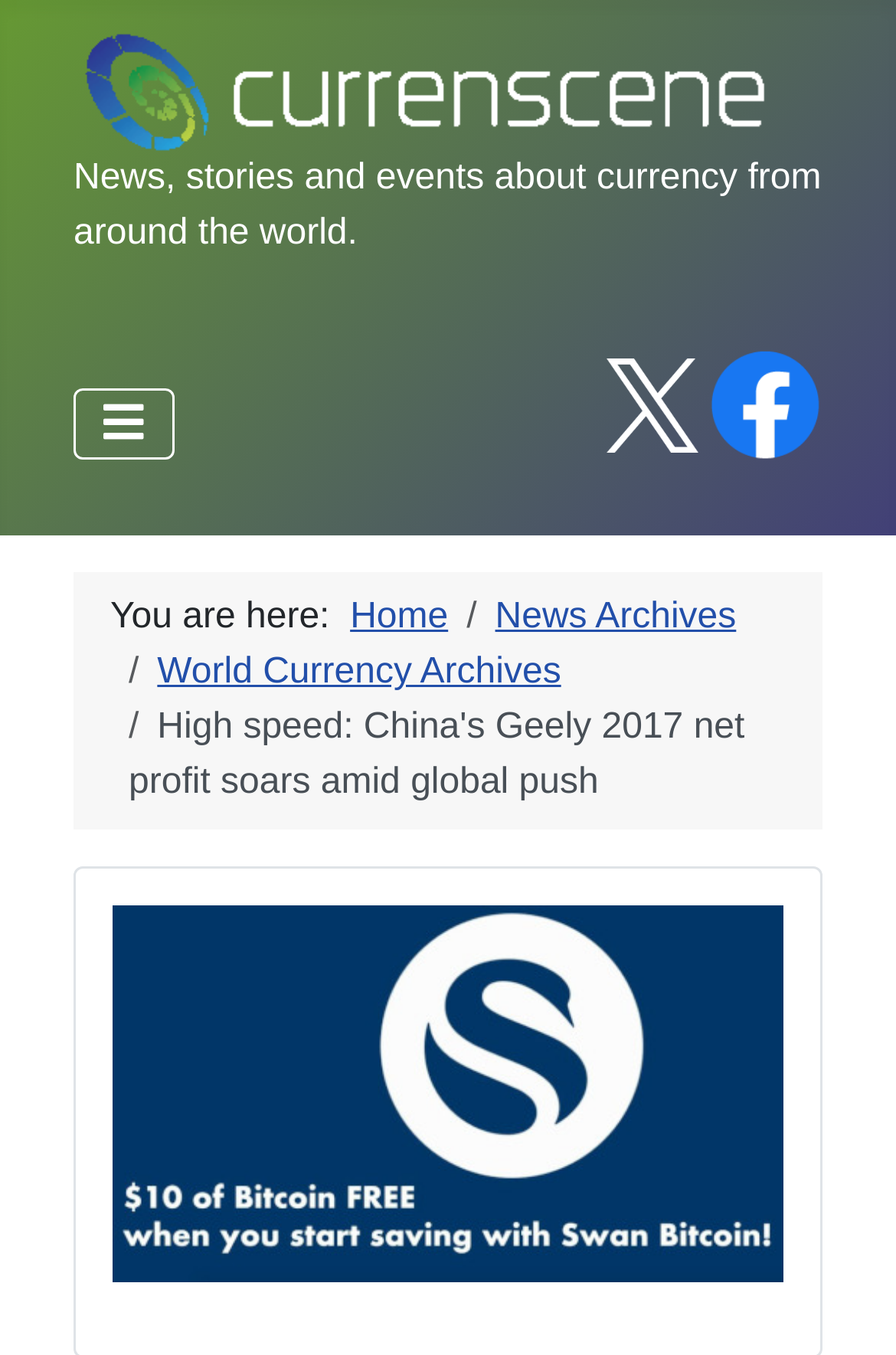Determine the webpage's heading and output its text content.

High speed: China's Geely 2017 net profit soars amid global push